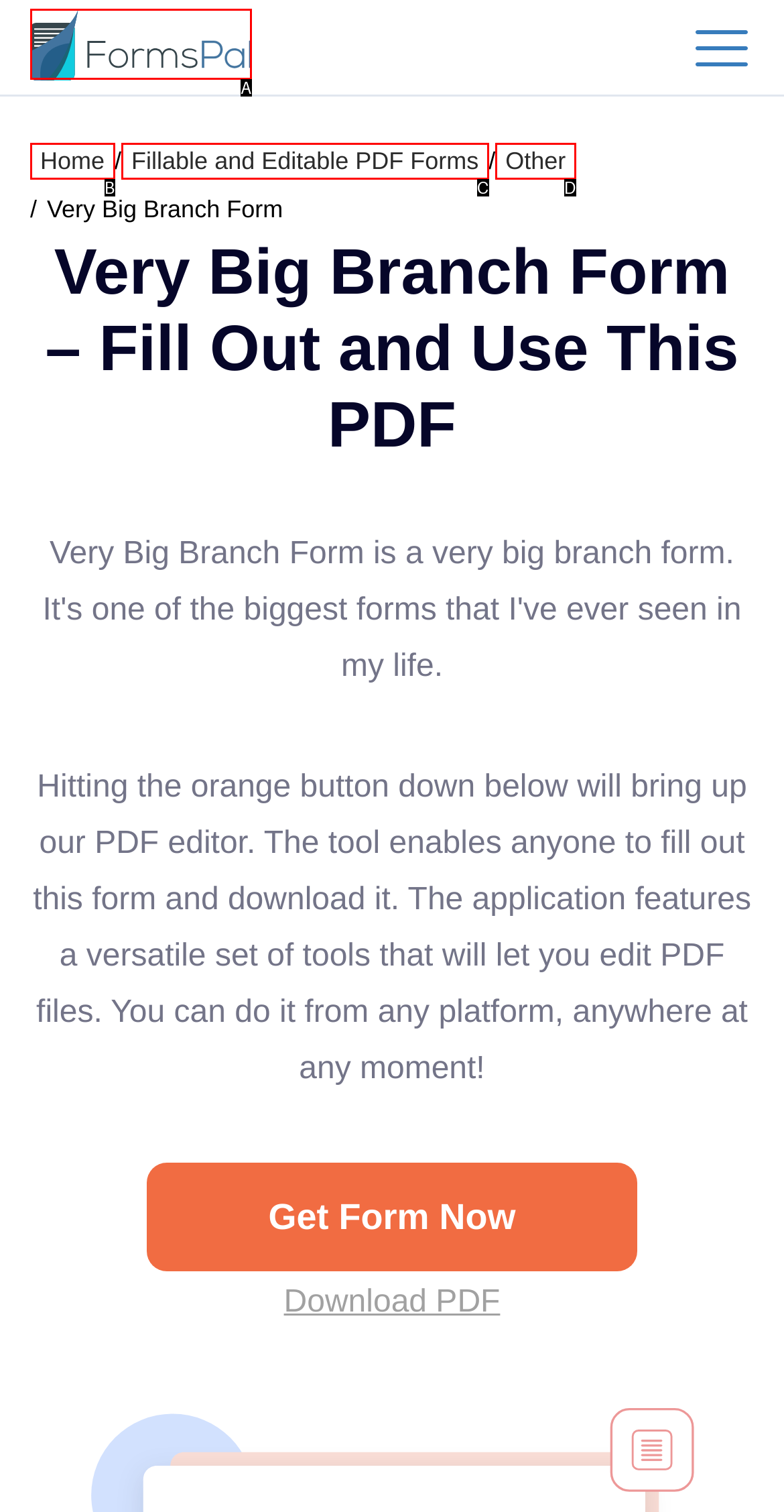Find the HTML element that matches the description: Fillable and Editable PDF Forms. Answer using the letter of the best match from the available choices.

C